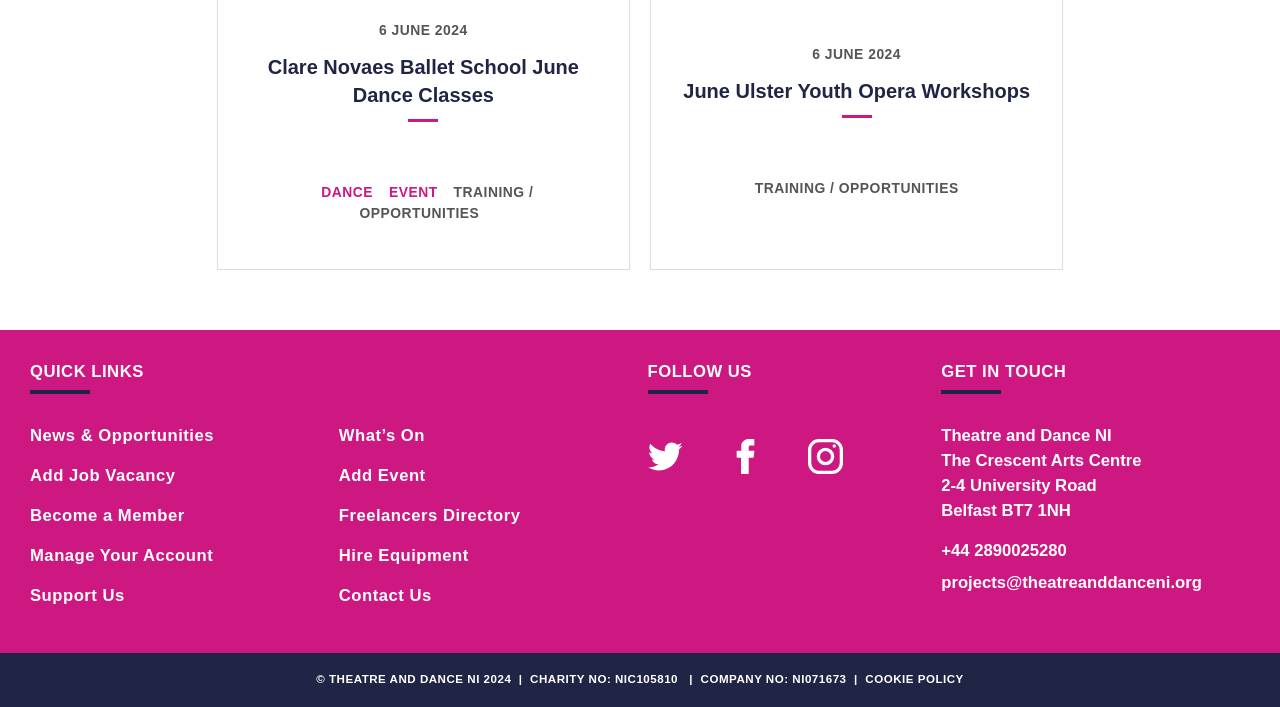Identify the bounding box coordinates for the region of the element that should be clicked to carry out the instruction: "Explore the 'Free Online PDF Converter' tool". The bounding box coordinates should be four float numbers between 0 and 1, i.e., [left, top, right, bottom].

None